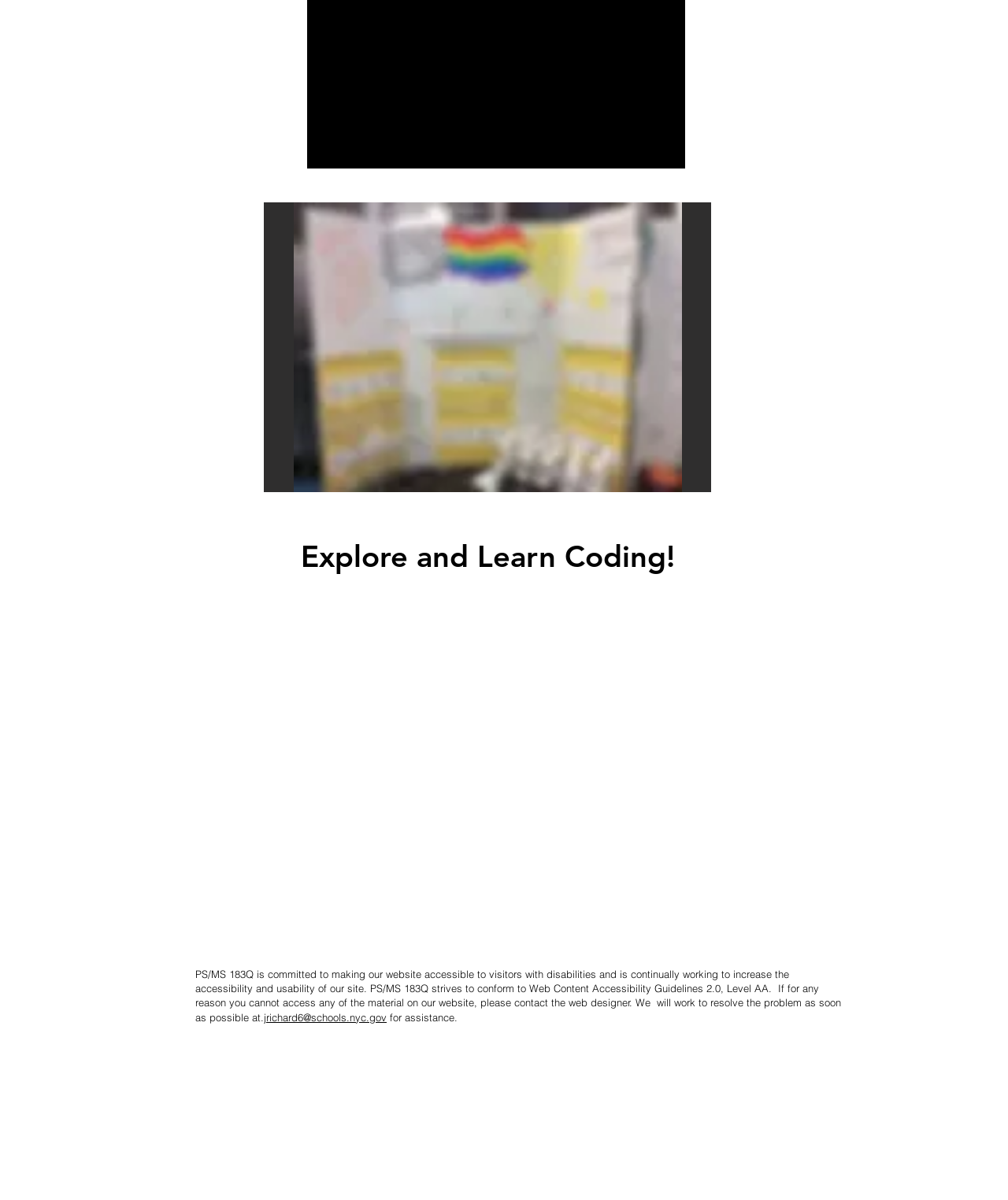Provide a brief response to the question using a single word or phrase: 
What is the name of the project displayed on the current slide?

Plant project display board